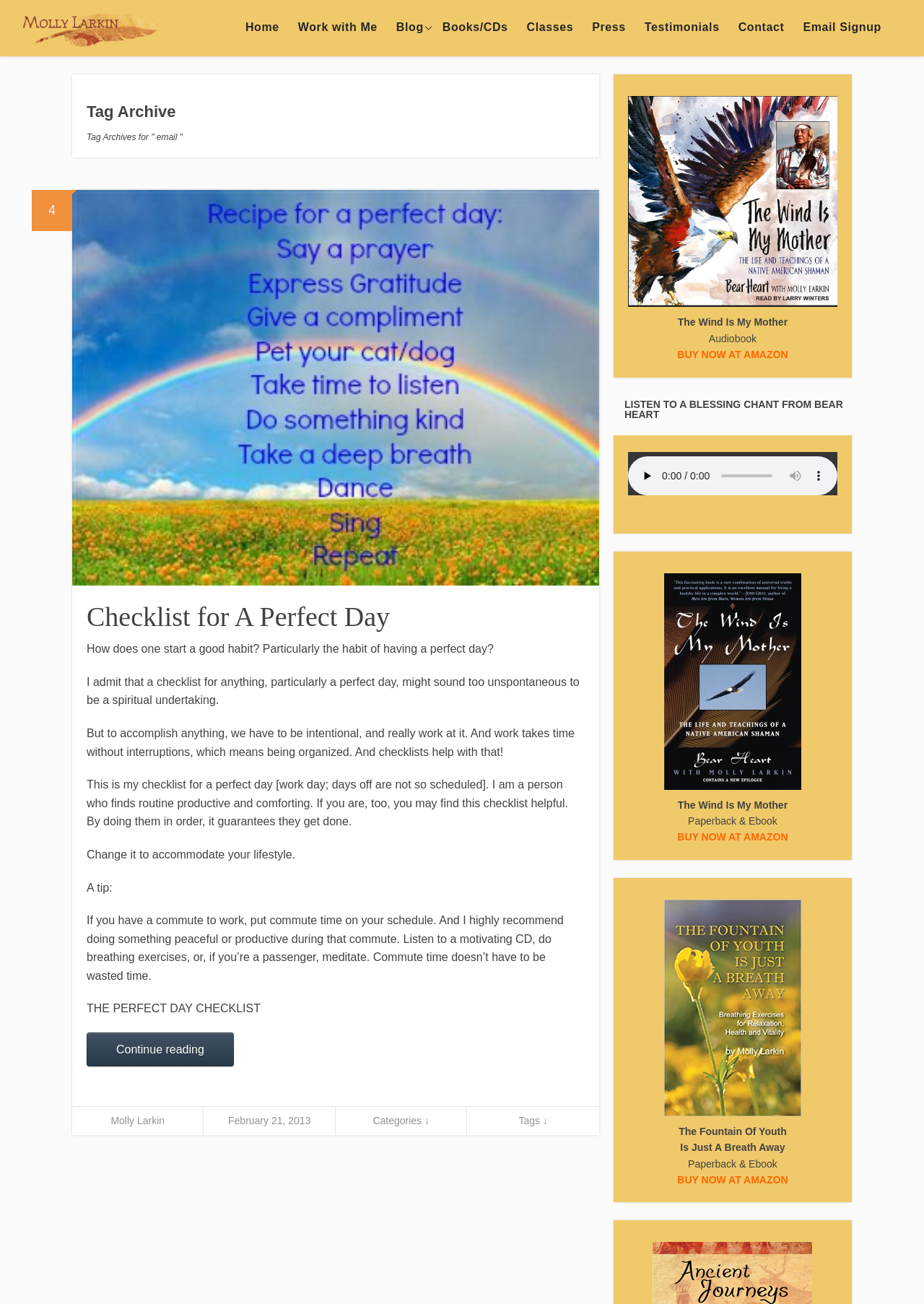Specify the bounding box coordinates of the region I need to click to perform the following instruction: "Click on the 'Home' link". The coordinates must be four float numbers in the range of 0 to 1, i.e., [left, top, right, bottom].

[0.255, 0.012, 0.312, 0.03]